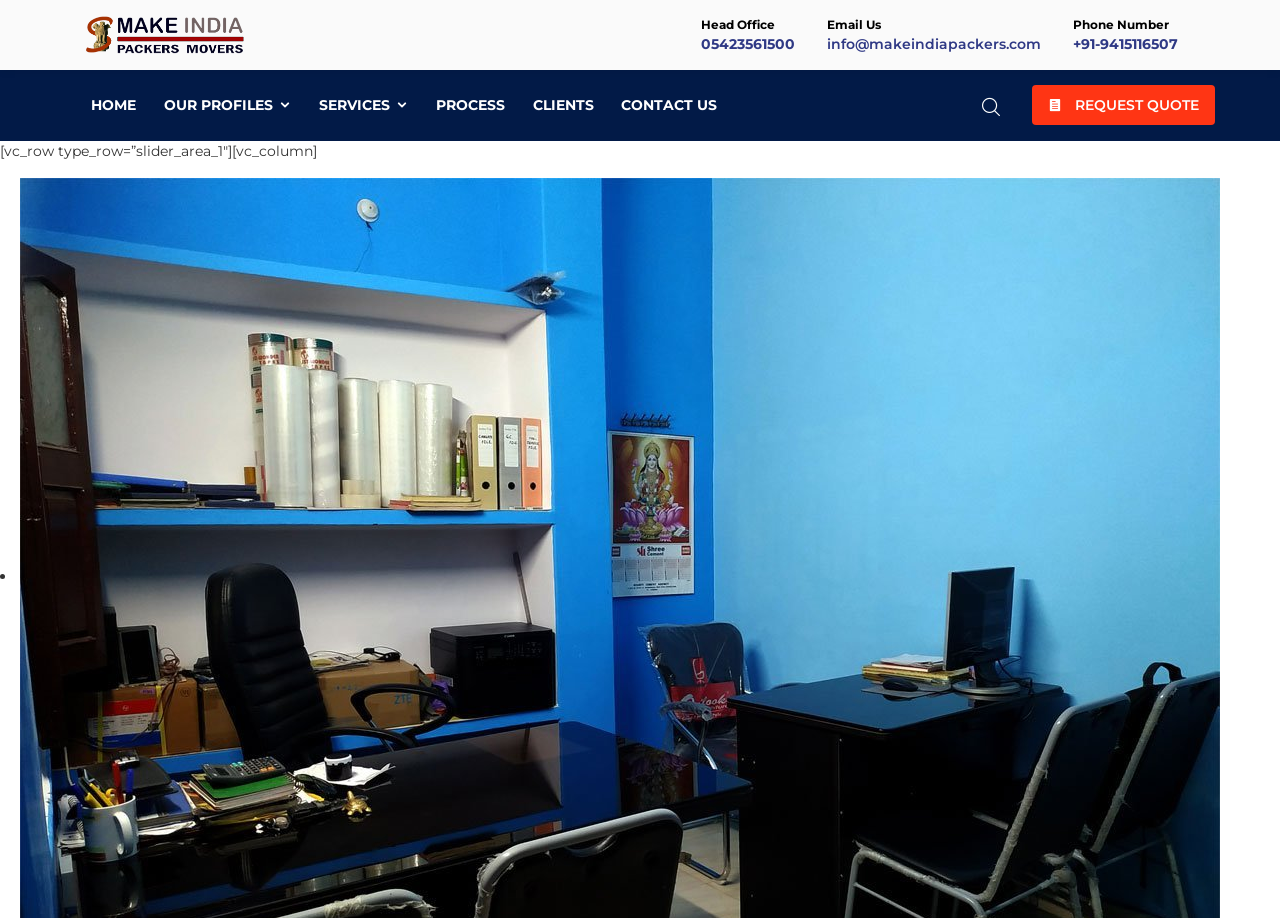Kindly determine the bounding box coordinates for the clickable area to achieve the given instruction: "Click the REQUEST QUOTE button".

[0.806, 0.093, 0.949, 0.136]